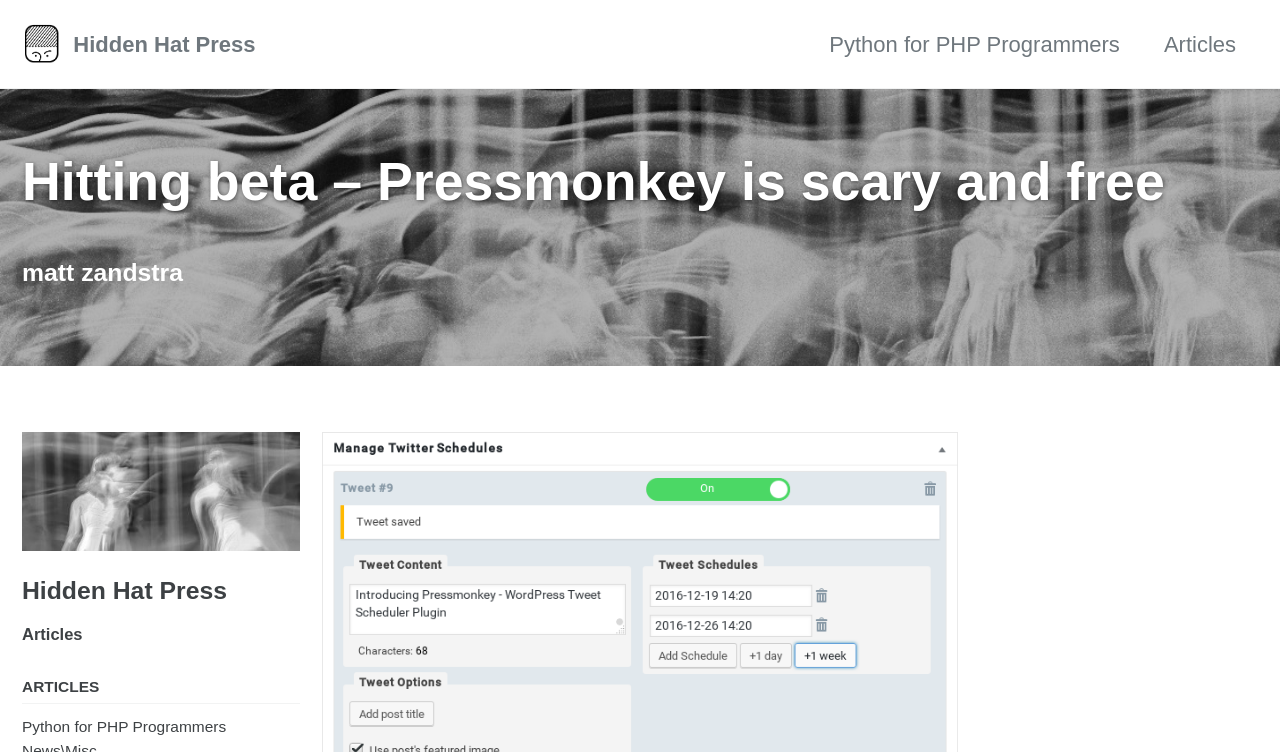Answer in one word or a short phrase: 
What is the theme of the image?

Dancers